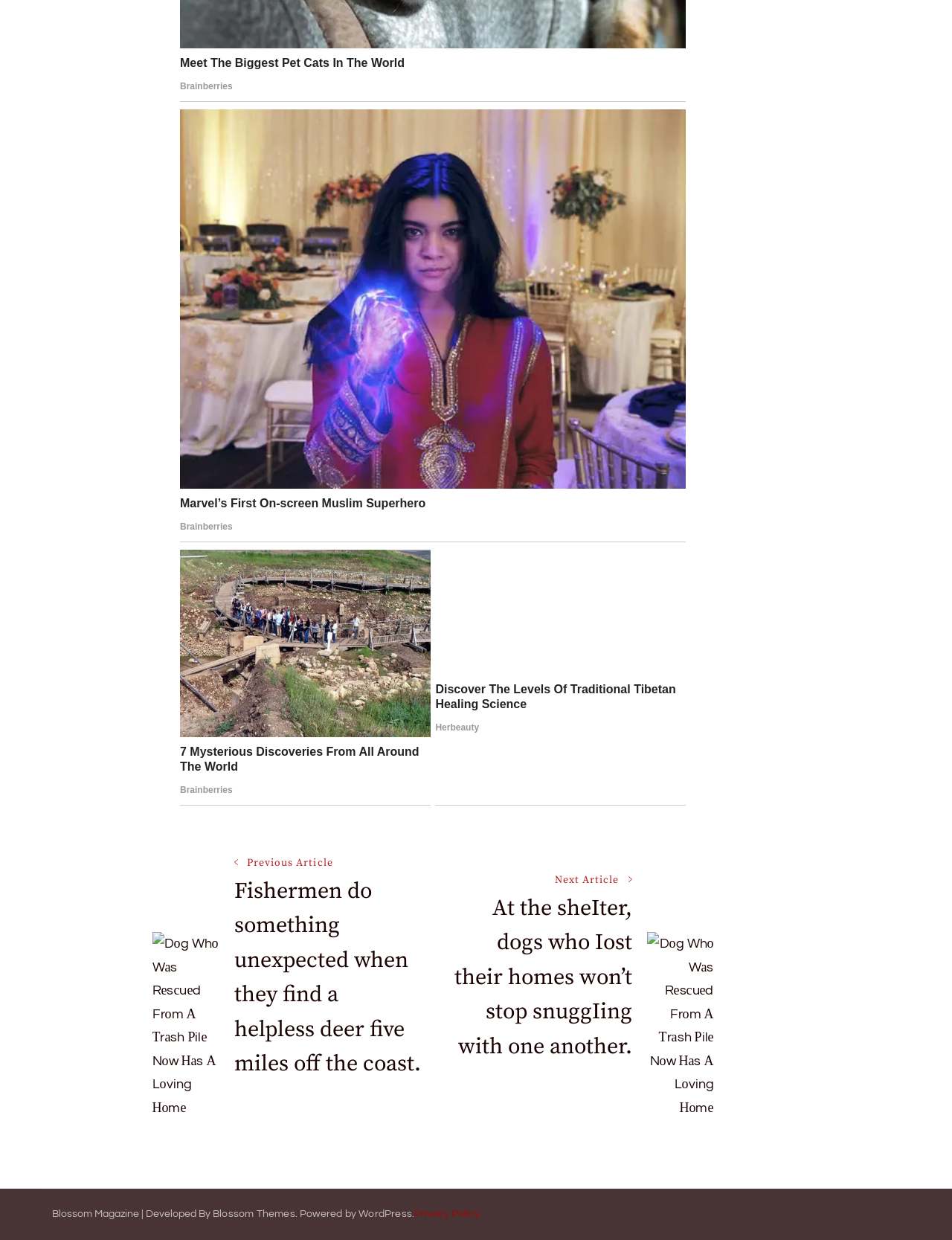Please determine the bounding box coordinates for the UI element described as: "Blossom Themes".

[0.223, 0.975, 0.31, 0.983]